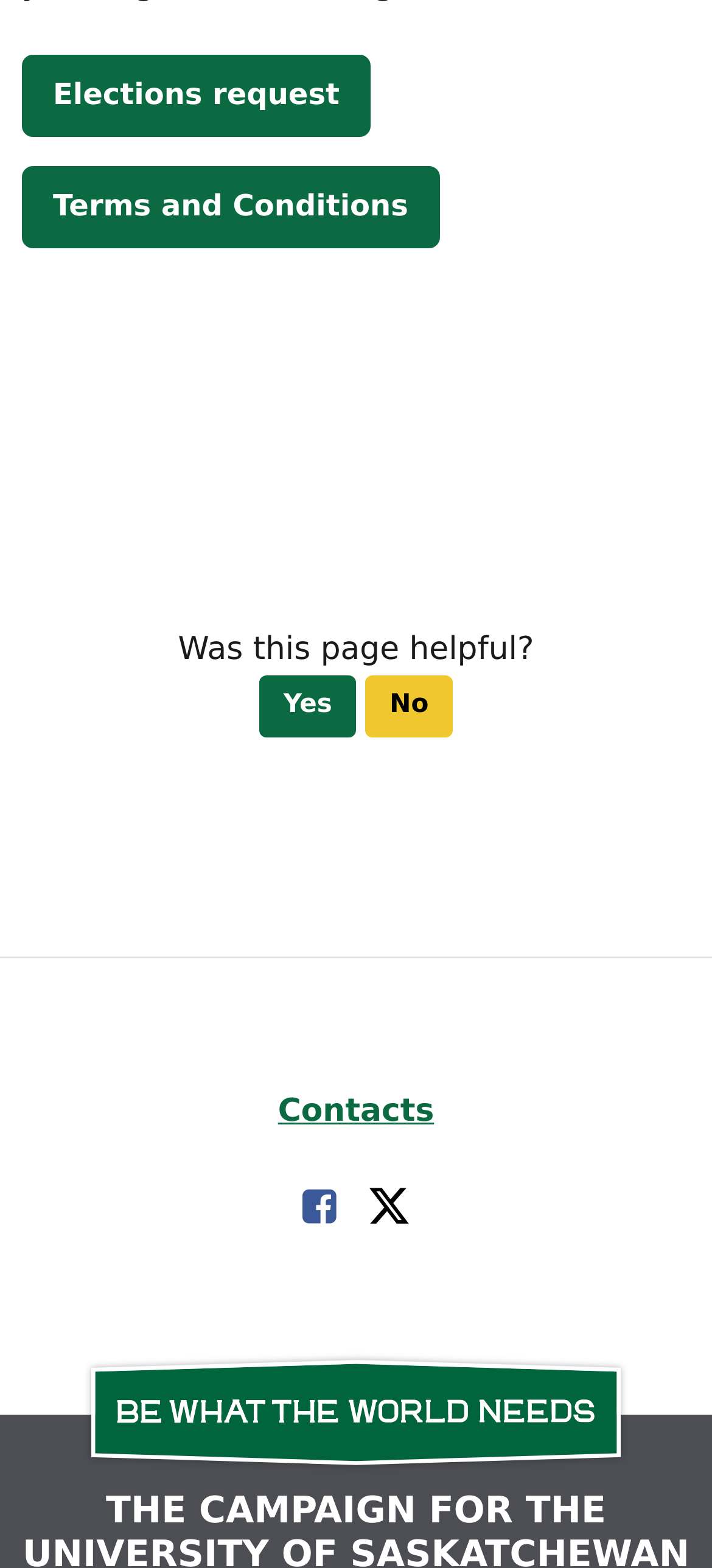What is the image at the bottom of the page?
Provide an in-depth and detailed answer to the question.

The image at the bottom of the page has the text 'Be What the World Needs', which is a slogan or a motto, and it occupies a significant portion of the bottom section of the webpage.